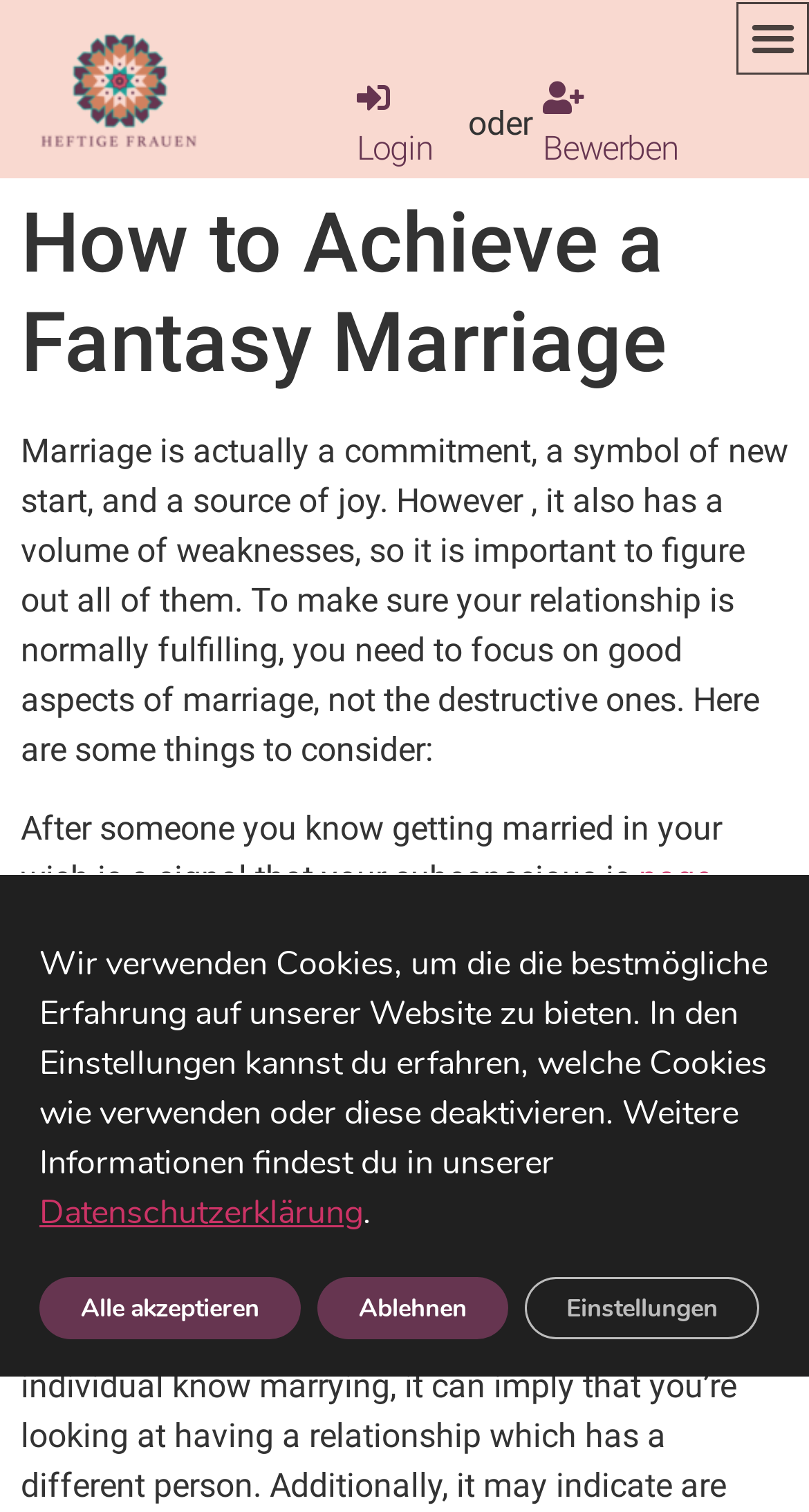Identify the bounding box coordinates of the part that should be clicked to carry out this instruction: "Click the Bewerben link".

[0.671, 0.049, 0.859, 0.115]